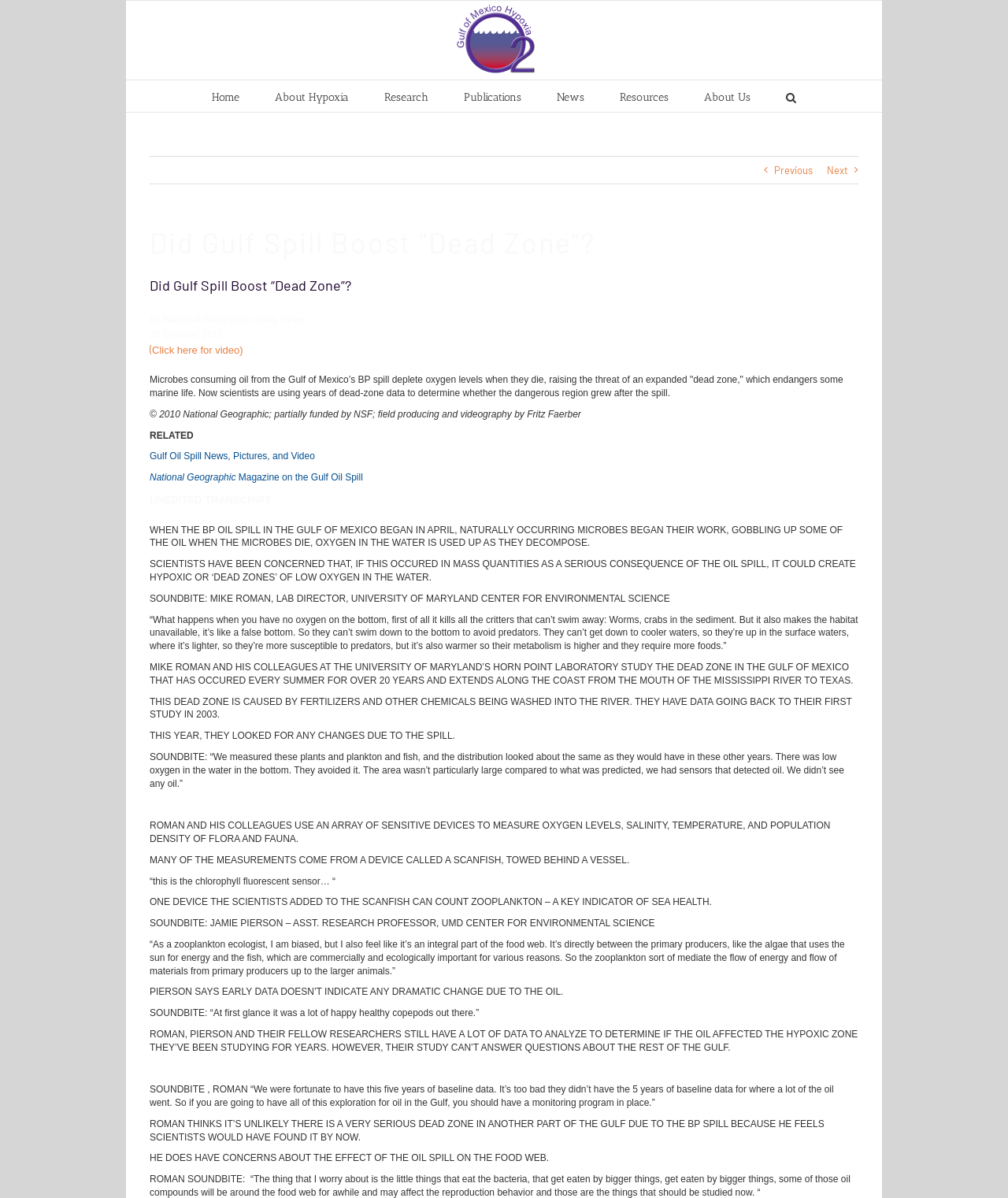Provide the bounding box coordinates of the UI element this sentence describes: "Go to Top".

[0.904, 0.819, 0.941, 0.842]